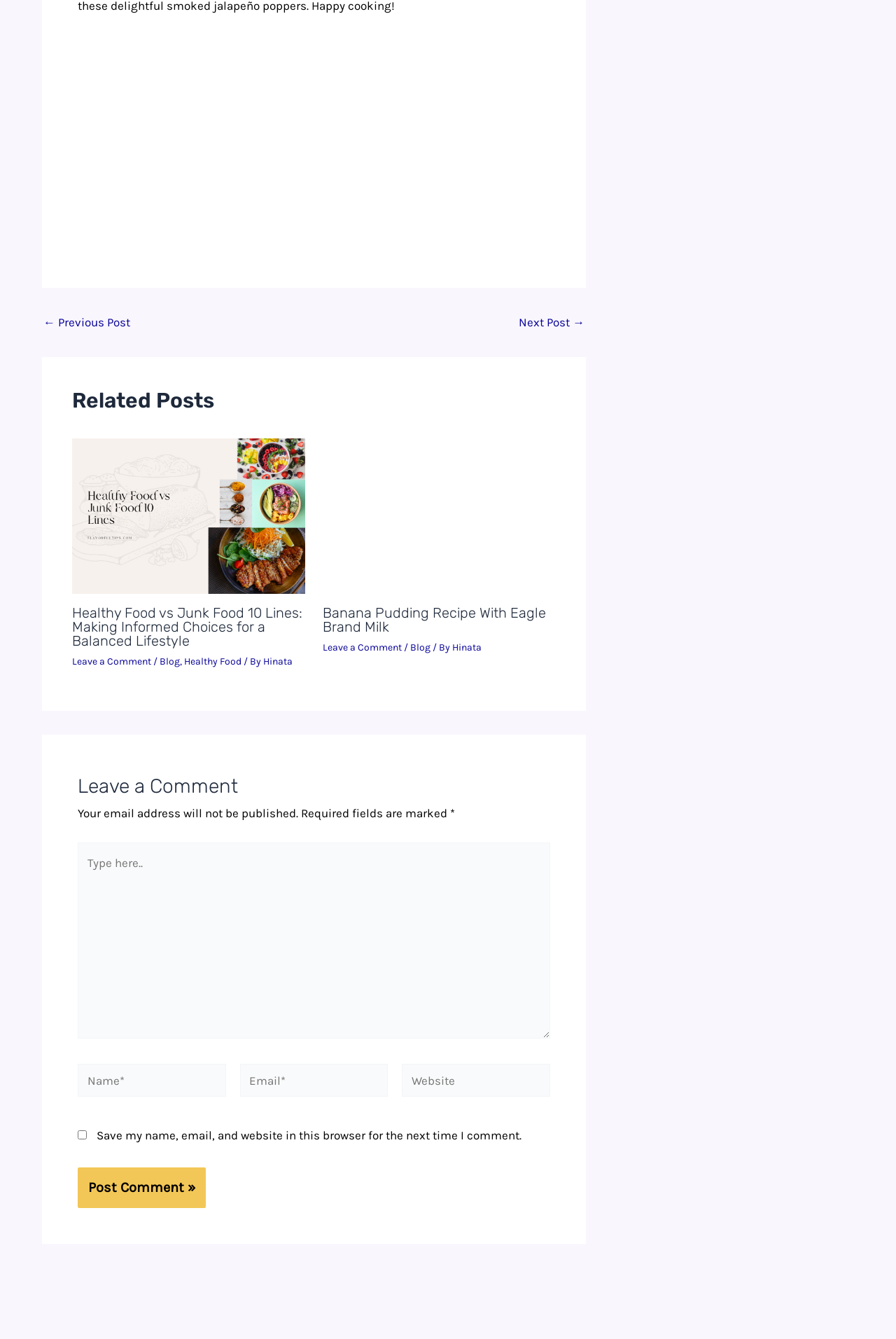Please provide a comprehensive response to the question below by analyzing the image: 
What is the title of the first related post?

I determined the title of the first related post by looking at the heading element with the text 'Healthy Food vs Junk Food 10 Lines: Making Informed Choices for a Balanced Lifestyle' inside the article element with the bounding box coordinates [0.08, 0.327, 0.341, 0.509].